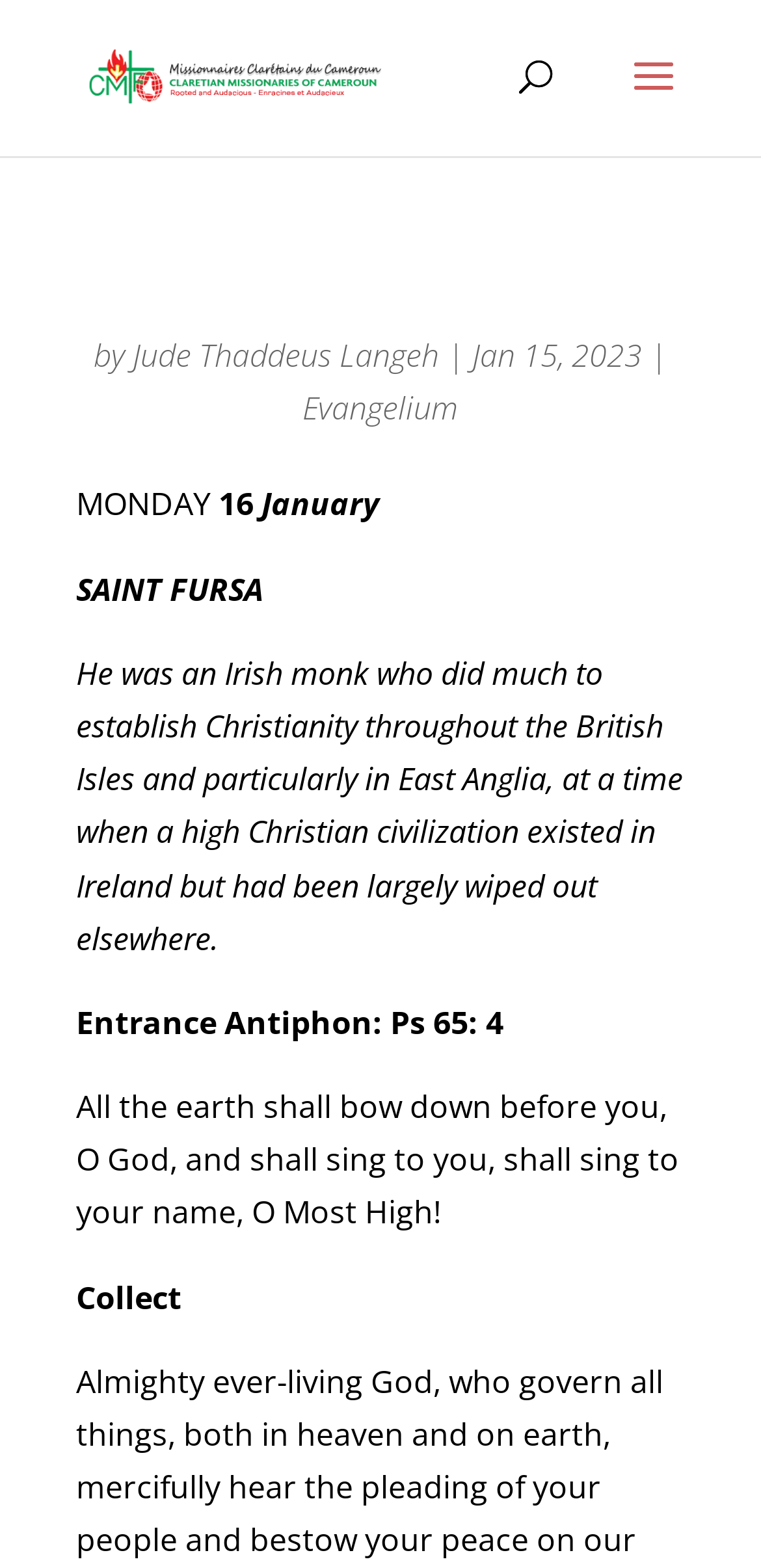Specify the bounding box coordinates (top-left x, top-left y, bottom-right x, bottom-right y) of the UI element in the screenshot that matches this description: Evangelium

[0.397, 0.247, 0.603, 0.274]